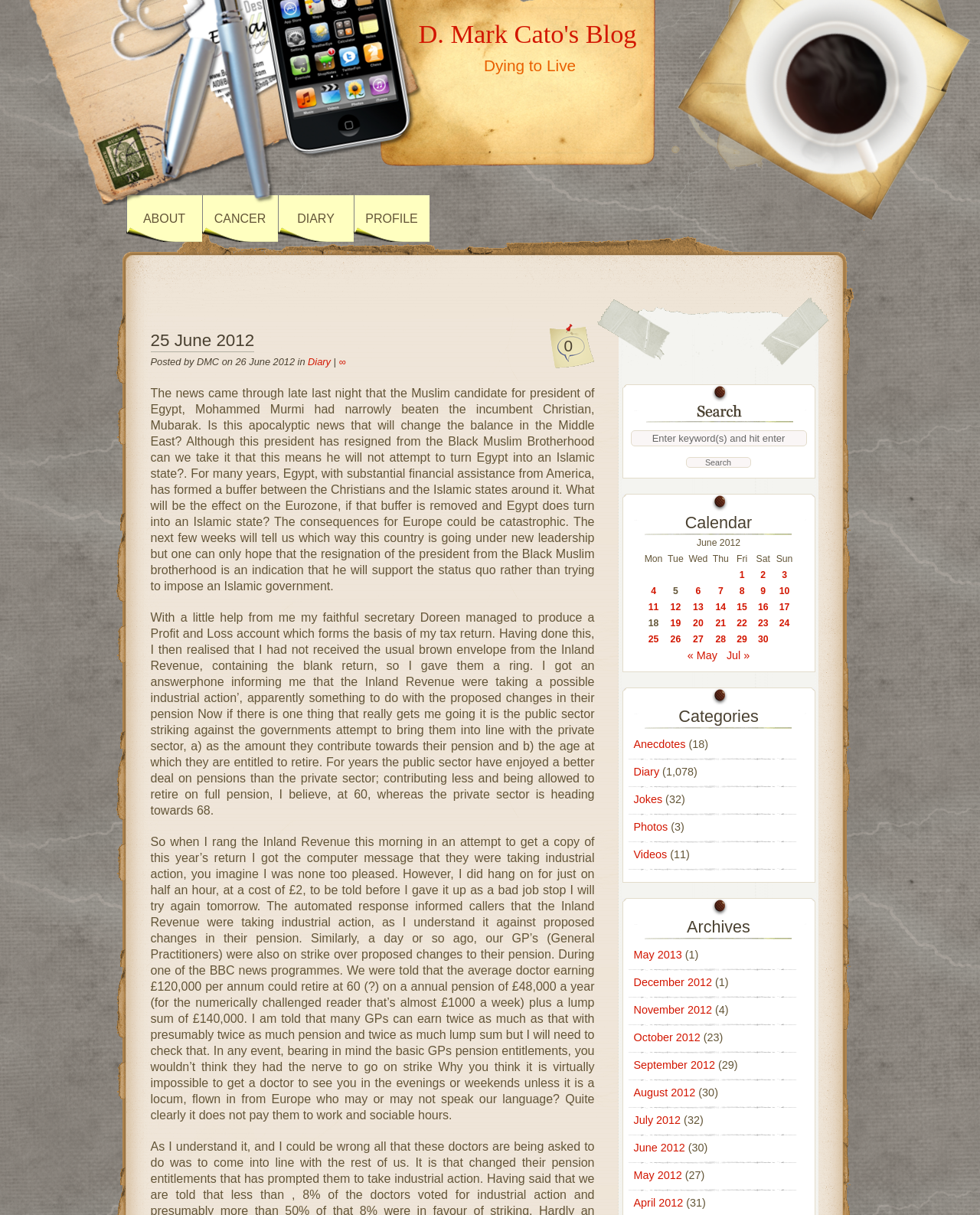Find and indicate the bounding box coordinates of the region you should select to follow the given instruction: "Check the diary entries".

[0.284, 0.161, 0.361, 0.199]